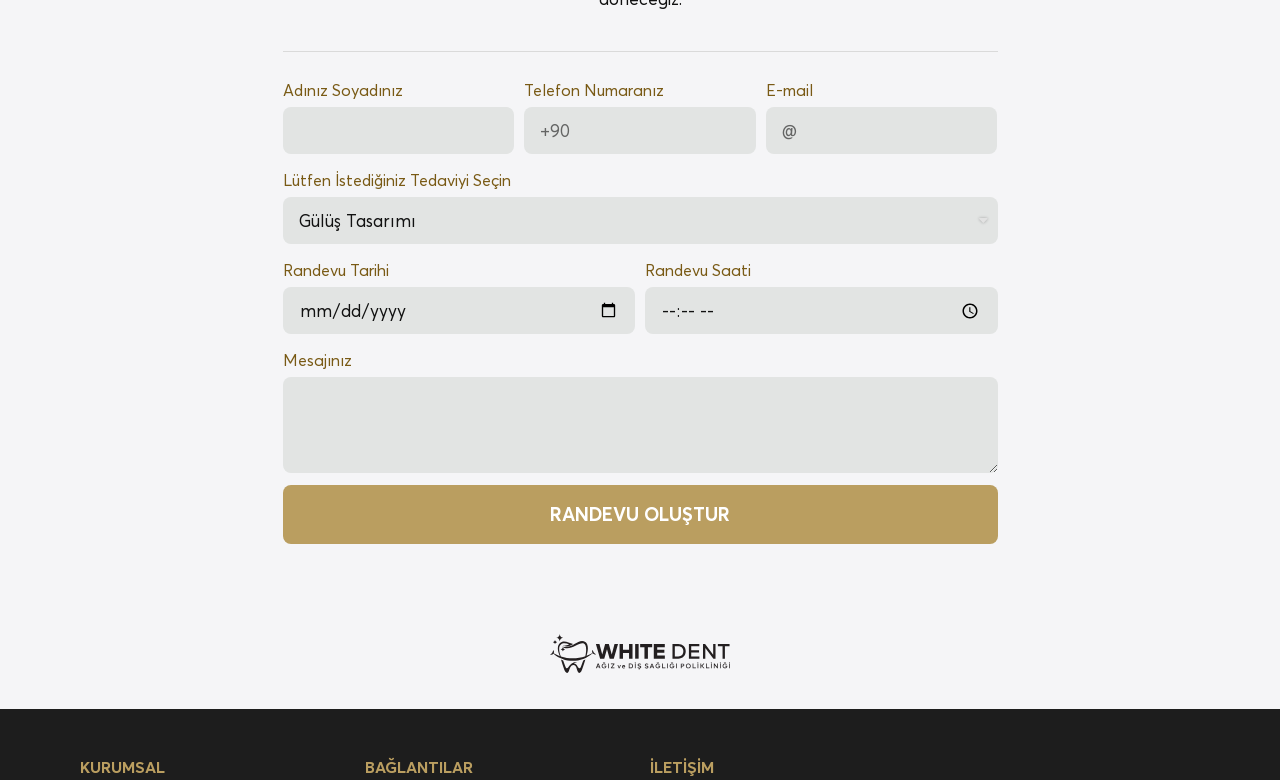Please locate the bounding box coordinates of the element that should be clicked to complete the given instruction: "Select a treatment".

[0.221, 0.253, 0.779, 0.313]